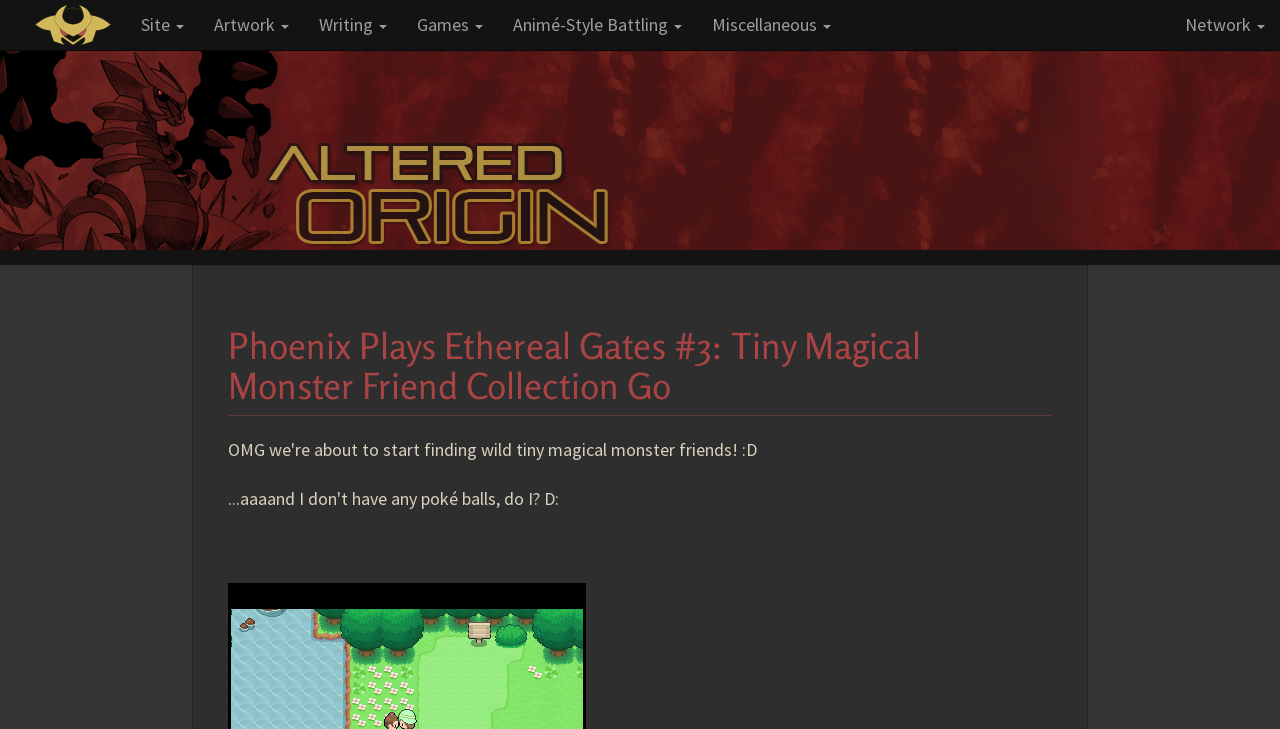Identify the bounding box coordinates of the clickable region required to complete the instruction: "Visit the Network page". The coordinates should be given as four float numbers within the range of 0 and 1, i.e., [left, top, right, bottom].

[0.914, 0.0, 1.0, 0.069]